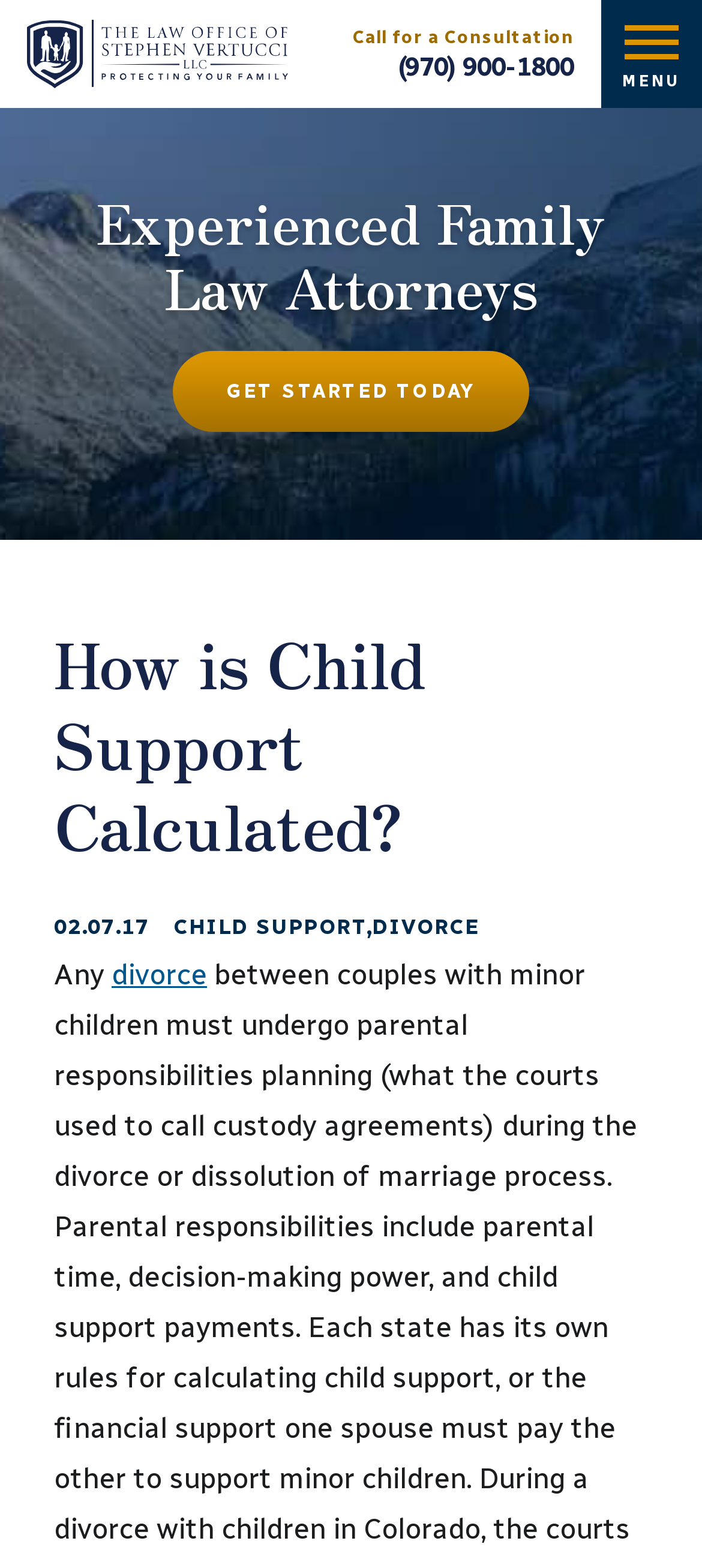Provide the text content of the webpage's main heading.

How is Child Support Calculated?